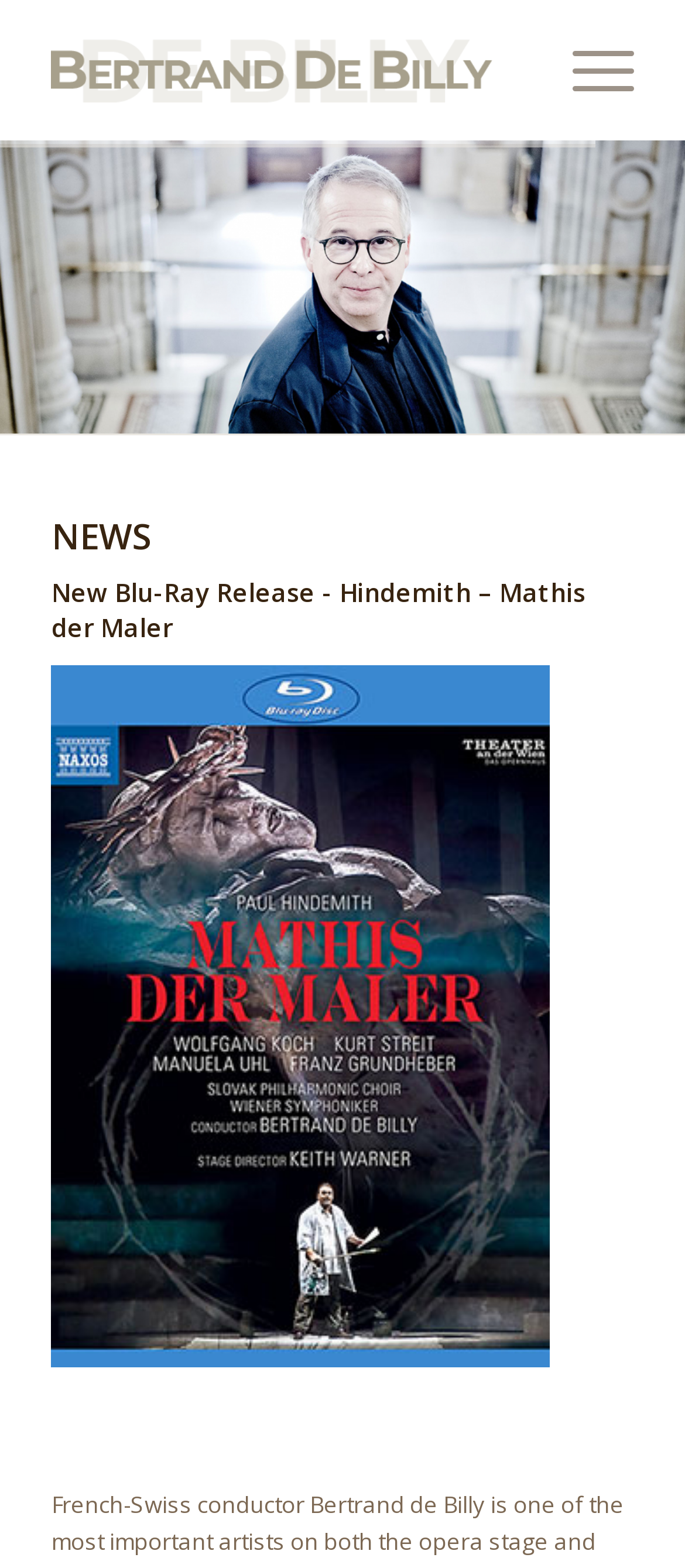Provide a one-word or one-phrase answer to the question:
What is the logo of the website?

debilly.com